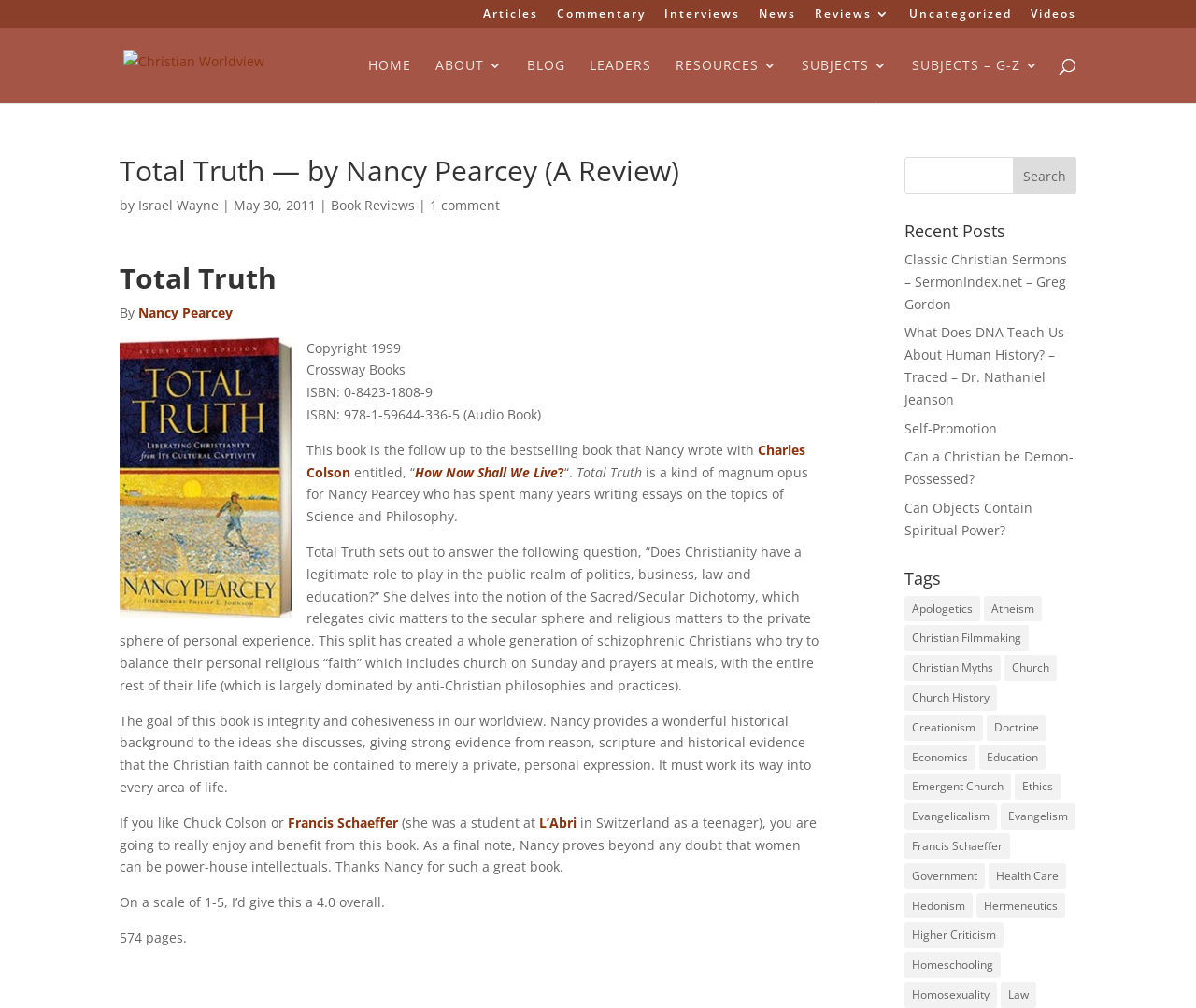What is the title of the book being reviewed?
Using the picture, provide a one-word or short phrase answer.

Total Truth